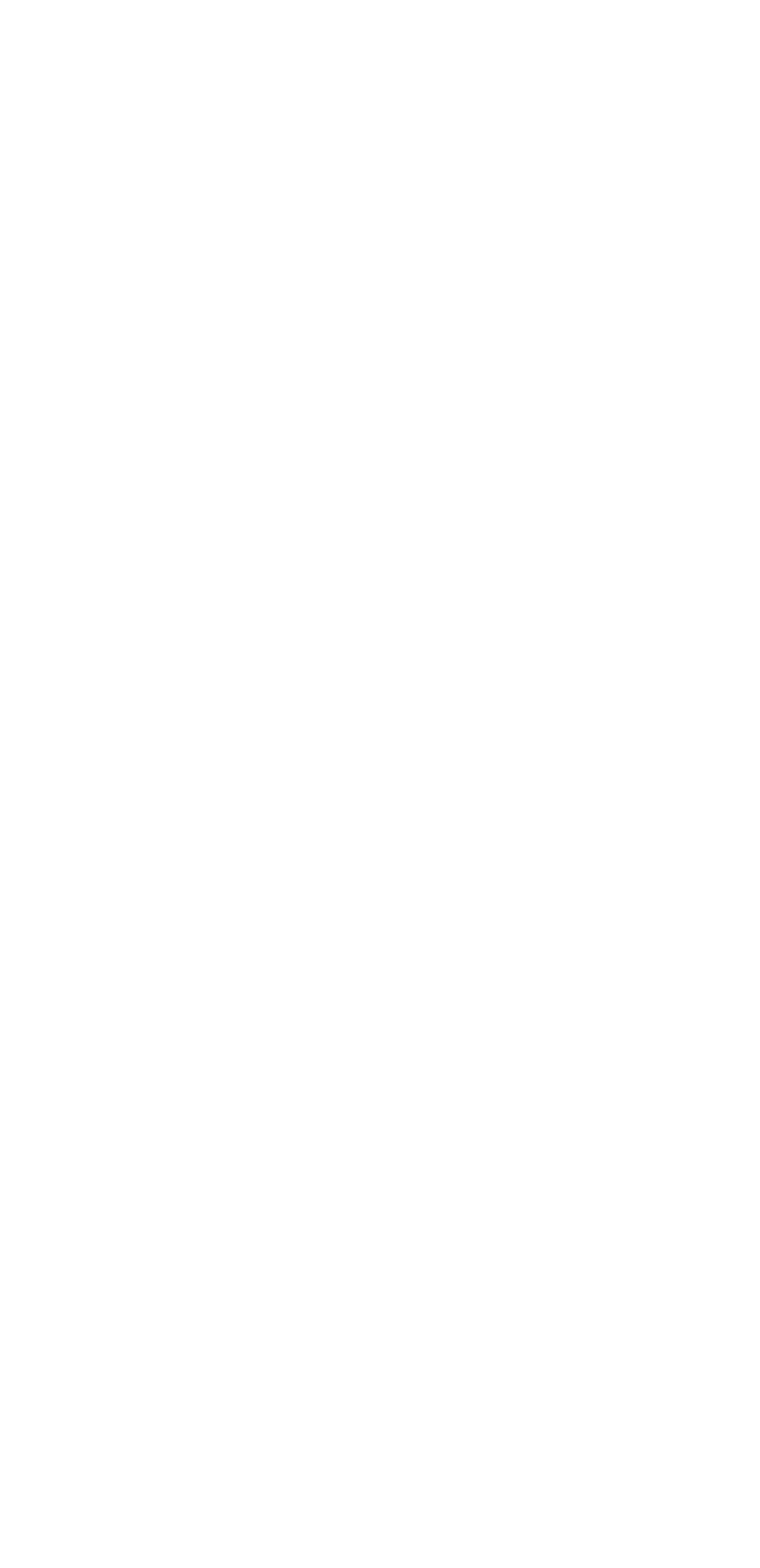Show the bounding box coordinates for the HTML element as described: "Instagram".

[0.128, 0.445, 0.456, 0.506]